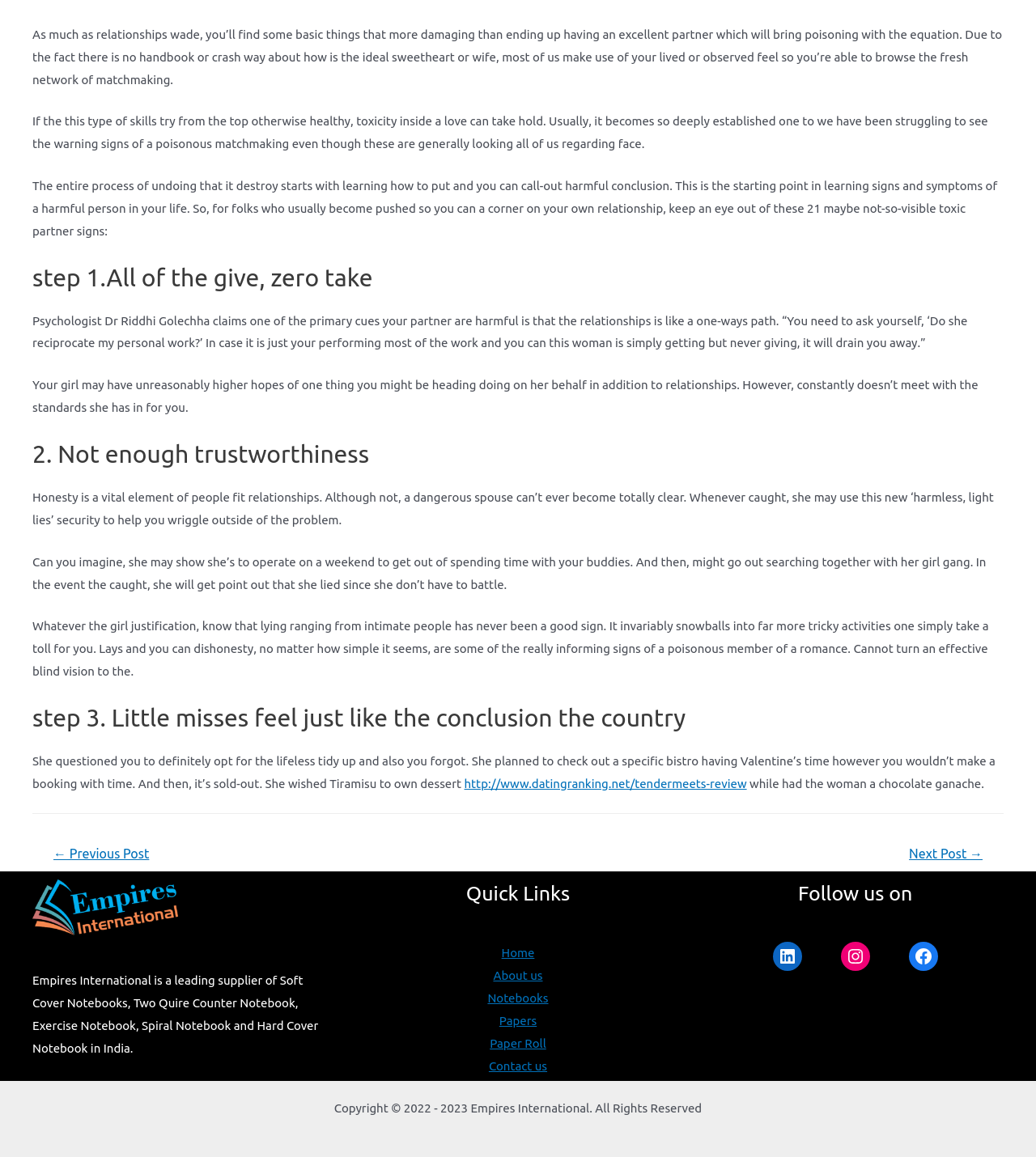Using the element description provided, determine the bounding box coordinates in the format (top-left x, top-left y, bottom-right x, bottom-right y). Ensure that all values are floating point numbers between 0 and 1. Element description: Notebooks

[0.471, 0.856, 0.529, 0.868]